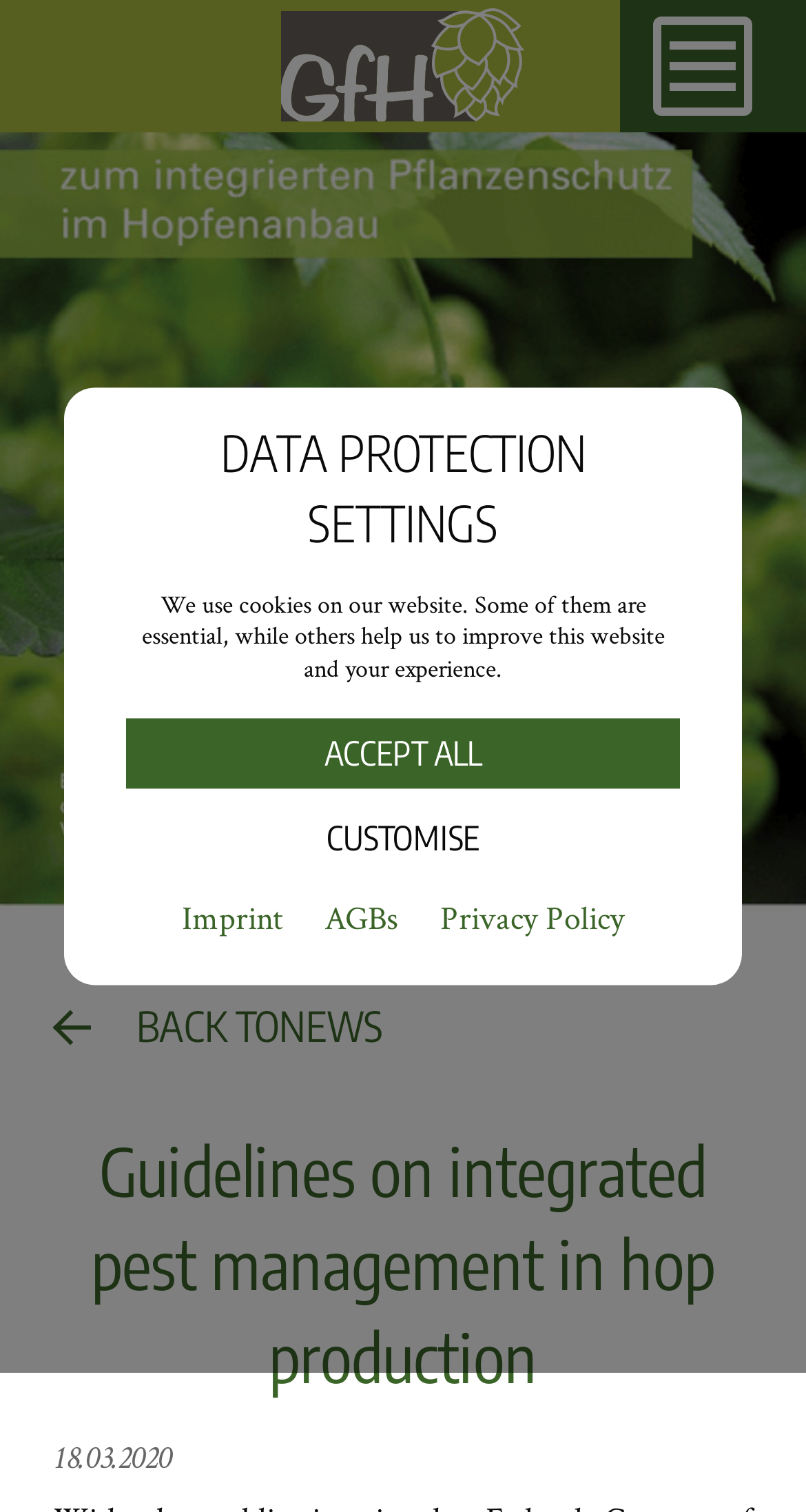Answer succinctly with a single word or phrase:
What is the date of the publication?

18.03.2020